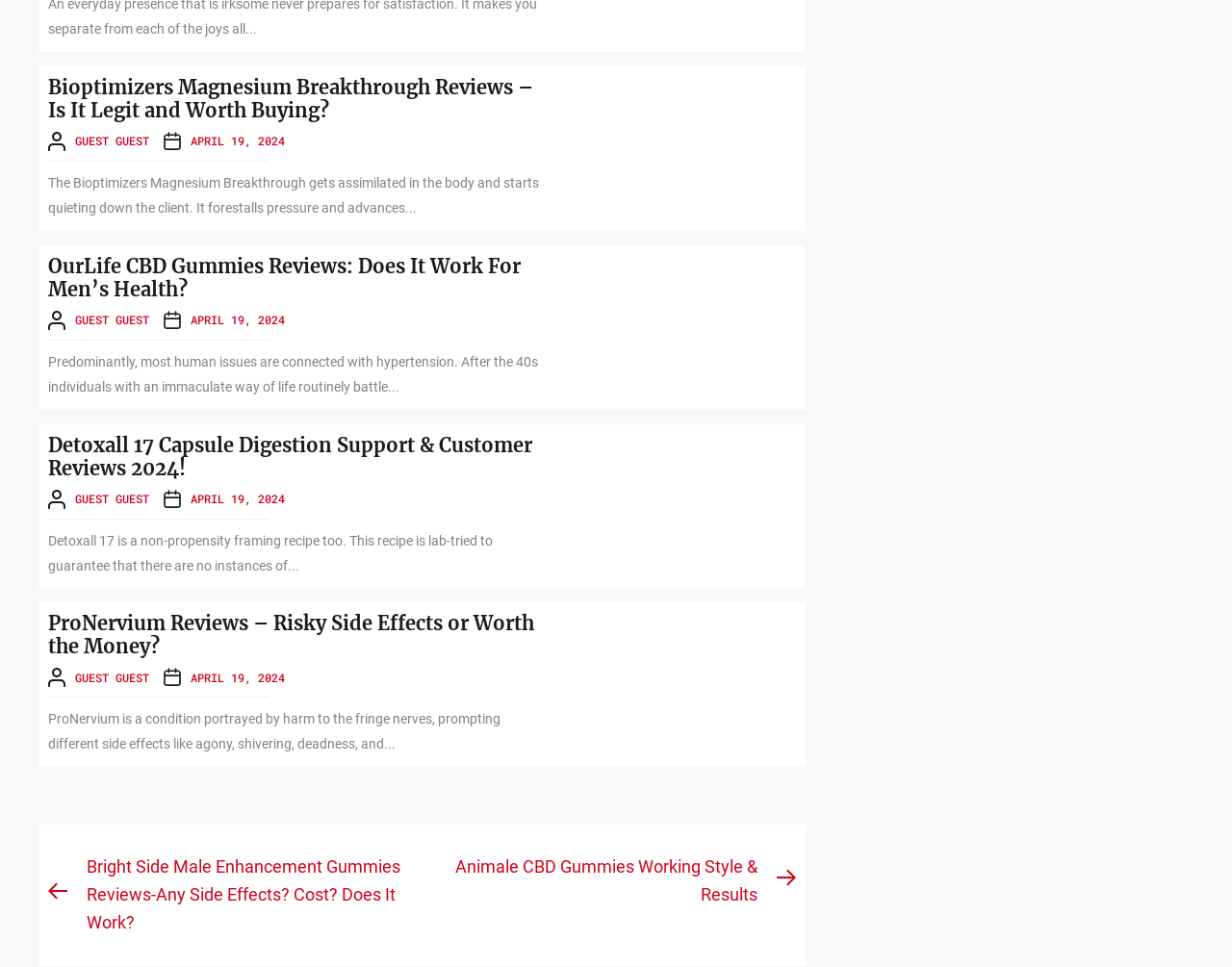What is the date of the articles? Look at the image and give a one-word or short phrase answer.

APRIL 19, 2024